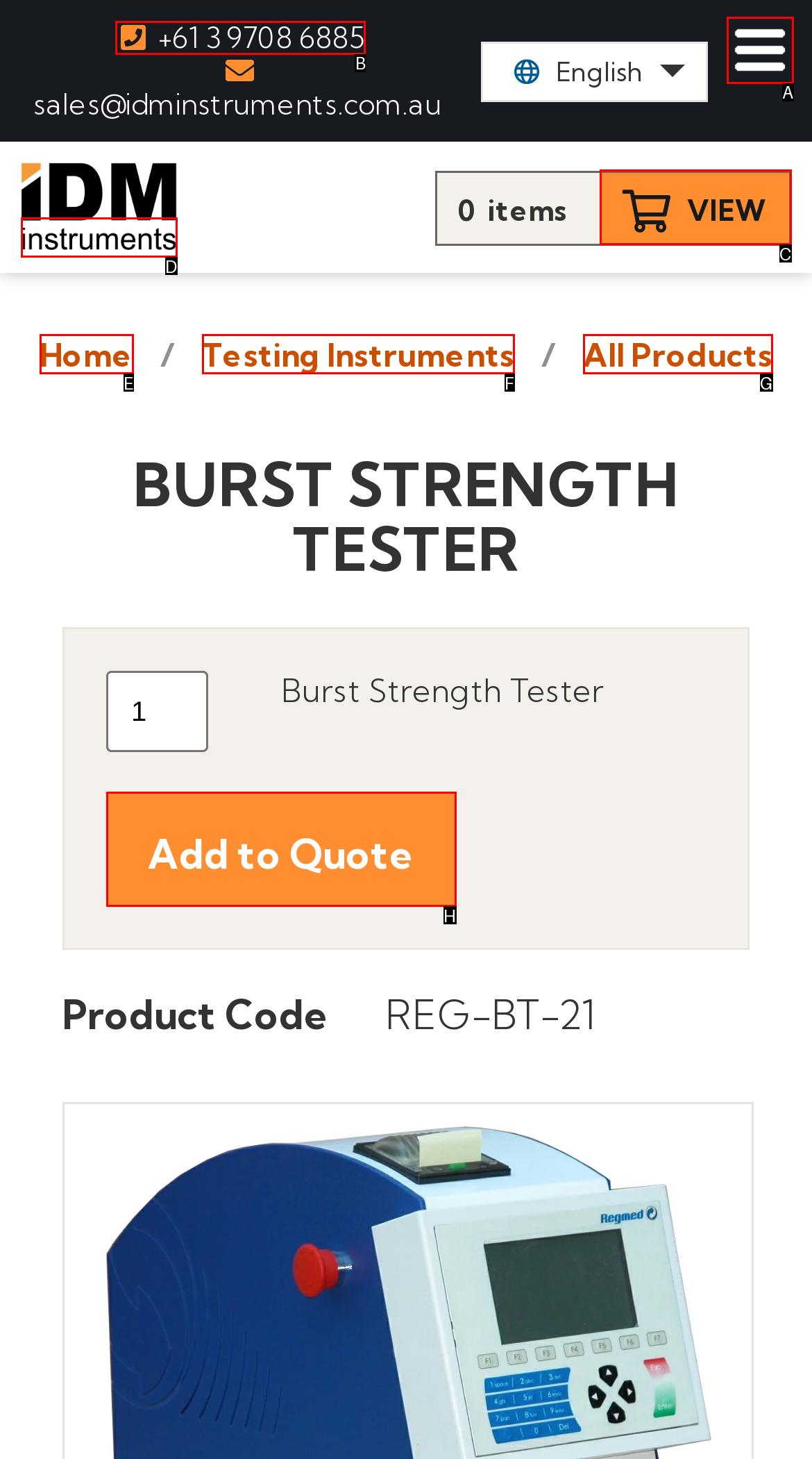Match the HTML element to the given description: Menu
Indicate the option by its letter.

None